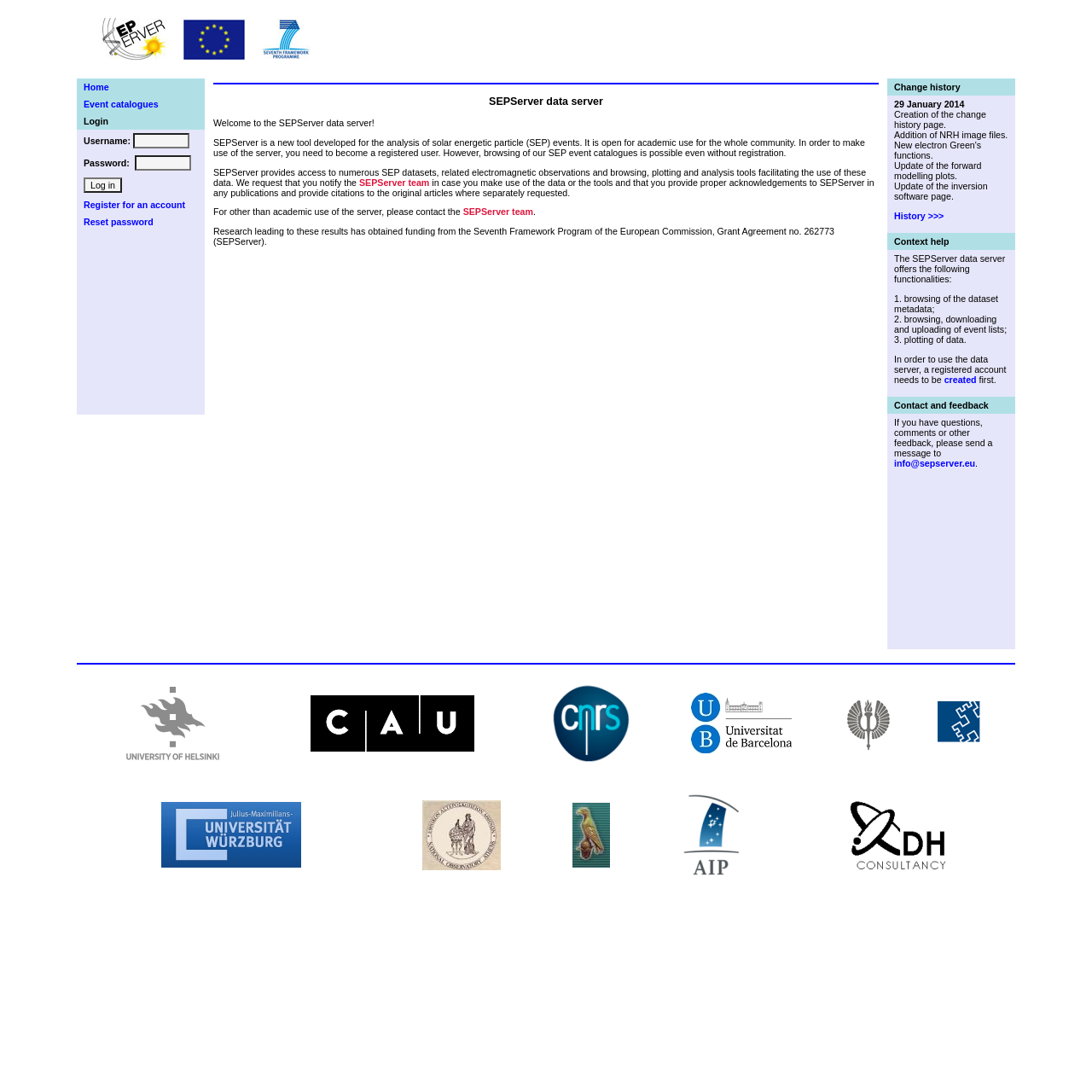How can I contact the SEPServer team?
Respond with a short answer, either a single word or a phrase, based on the image.

Send a message to info@sepserver.eu